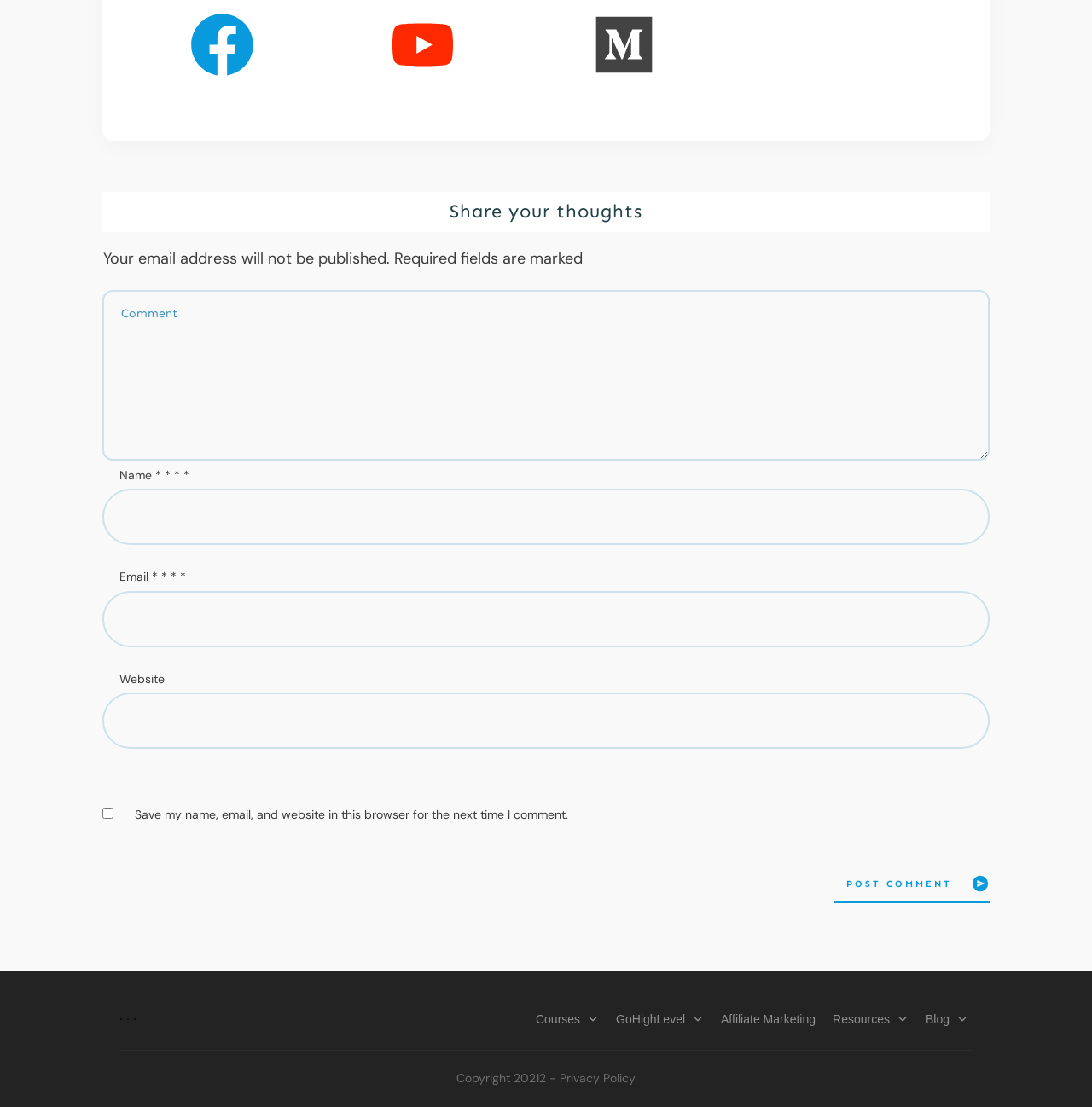What is the option to save user information for future comments?
Deliver a detailed and extensive answer to the question.

The webpage has a checkbox option labeled 'Save my name, email, and website in this browser for the next time I comment.' This allows users to save their information for future comments, making it easier to submit comments without having to re-enter their details.